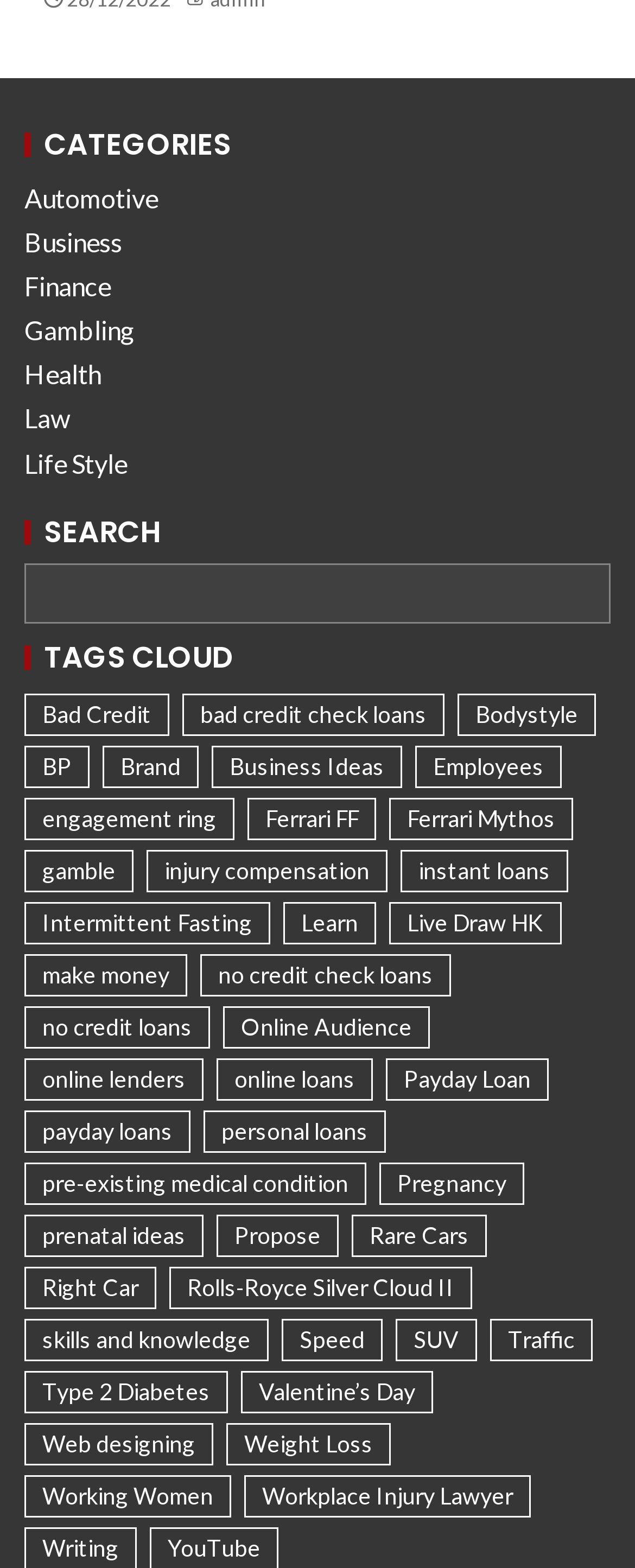Please determine the bounding box coordinates of the element to click in order to execute the following instruction: "View Bad Credit information". The coordinates should be four float numbers between 0 and 1, specified as [left, top, right, bottom].

[0.038, 0.442, 0.267, 0.469]